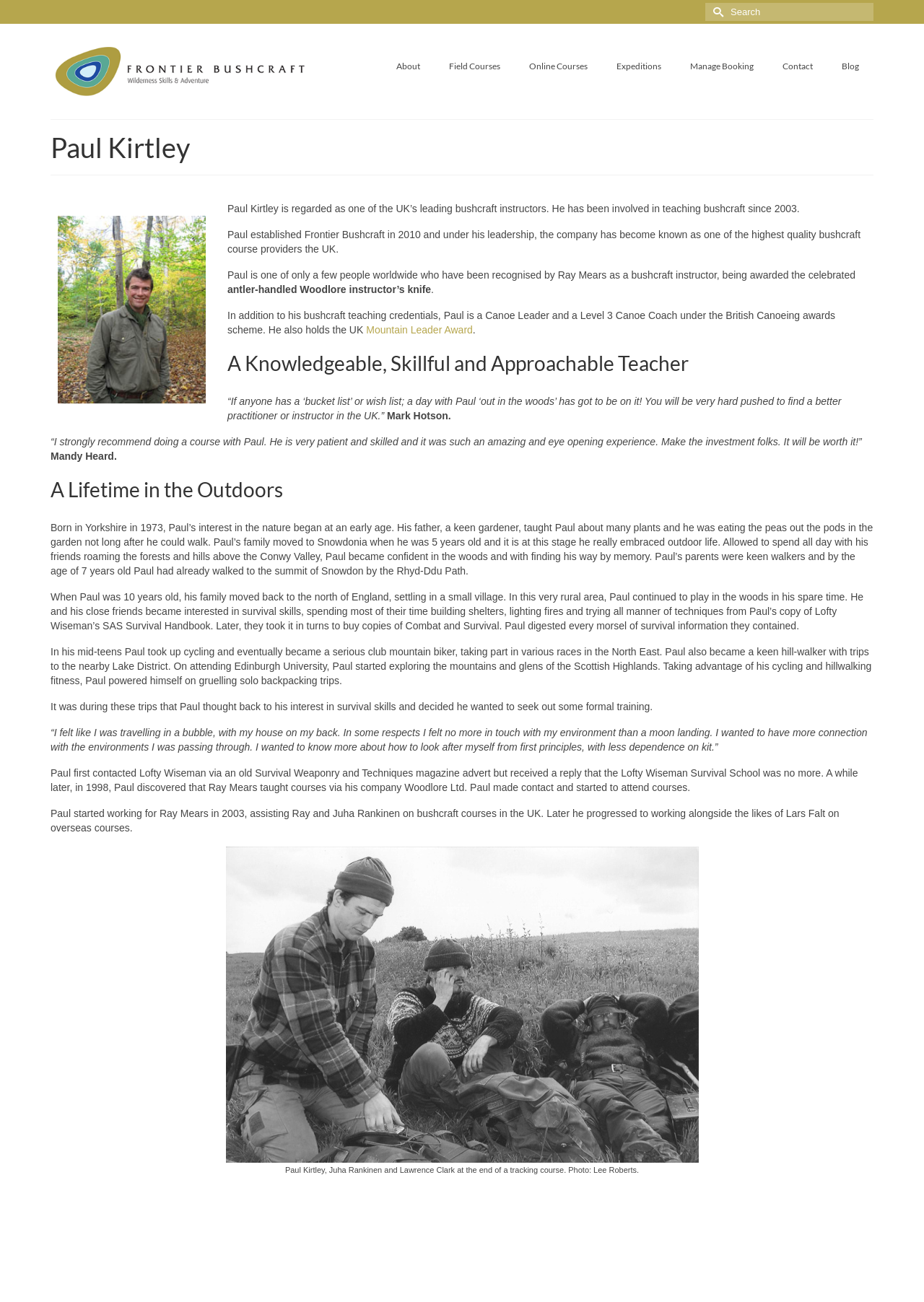Detail the features and information presented on the webpage.

This webpage is about Paul Kirtley, a professional wilderness bushcraft instructor and owner of Frontier Bushcraft Ltd. At the top of the page, there is a search bar with a submit button to the right. Below the search bar, there is a logo of Frontier Bushcraft, which is an image of a roundel and name.

The main content of the page is divided into sections, each with a heading. The first section is about Paul Kirtley, with a heading that bears his name. Below the heading, there is an image of Paul Kirtley, followed by a brief description of his expertise and experience as a bushcraft instructor. The text also mentions that he established Frontier Bushcraft in 2010 and has been recognized by Ray Mears as a bushcraft instructor.

The next section has a heading that describes Paul as a knowledgeable, skillful, and approachable teacher. This section features two testimonials from people who have taken courses with Paul, praising his patience, skills, and teaching style.

The following section is about Paul's lifetime in the outdoors. The text describes his early life, growing up in Yorkshire and Snowdonia, and how he developed an interest in nature and the outdoors. It also mentions his experiences with survival skills, cycling, and hill-walking, and how he eventually sought out formal training in bushcraft.

The section continues to describe Paul's journey, including his contact with Lofty Wiseman and Ray Mears, and how he started working for Ray Mears in 2003. There is also an image of Paul with other bushcraft instructors, Juha Rankinen and Lawrence Clark, at the end of a tracking course.

Throughout the page, there are several links to other pages, including "About", "Field Courses", "Online Courses", "Expeditions", "Manage Booking", "Contact", and "Blog", which are located at the top of the page.